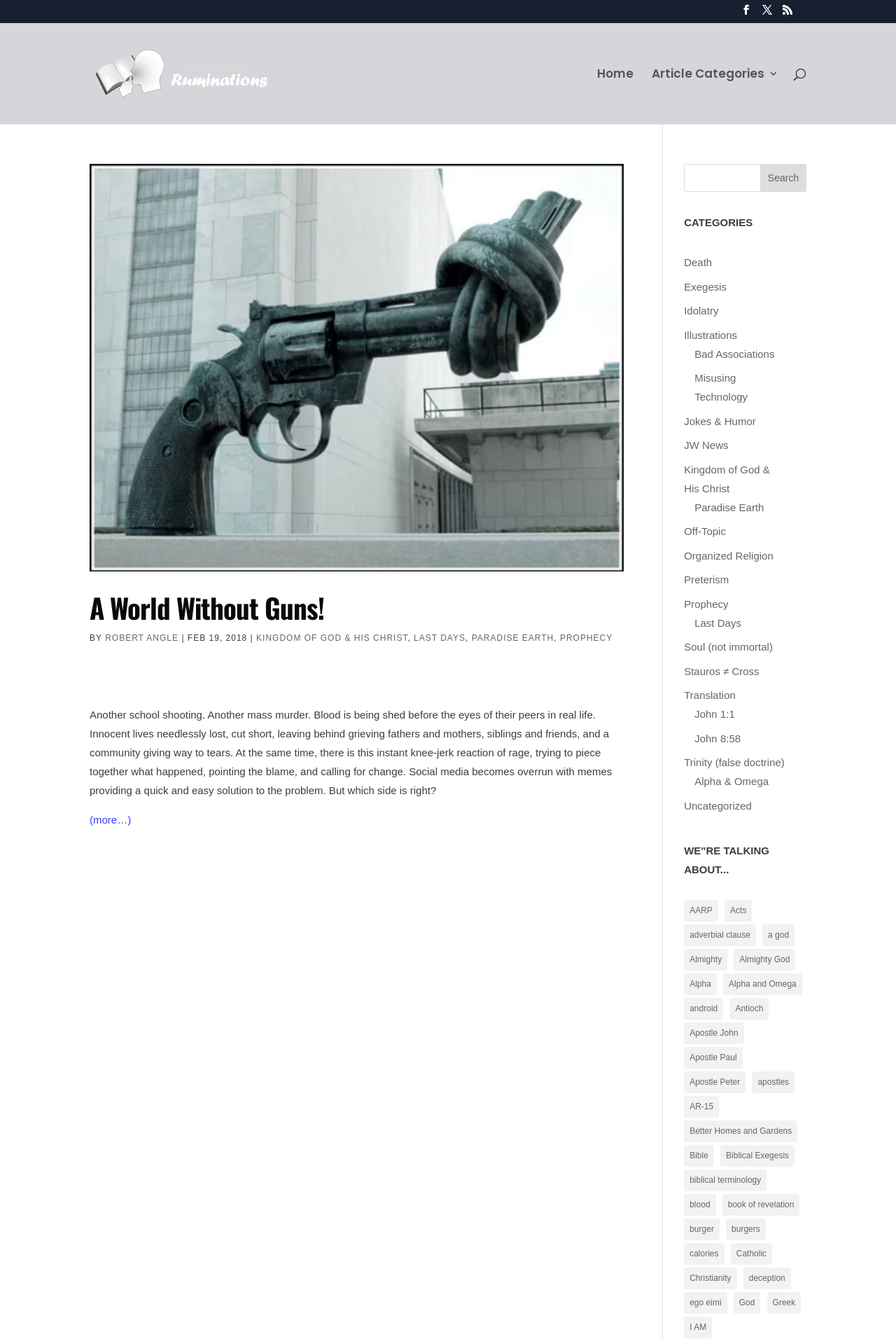Answer the following query with a single word or phrase:
What is the author of the article 'A World Without Guns!'?

ROBERT ANGLE